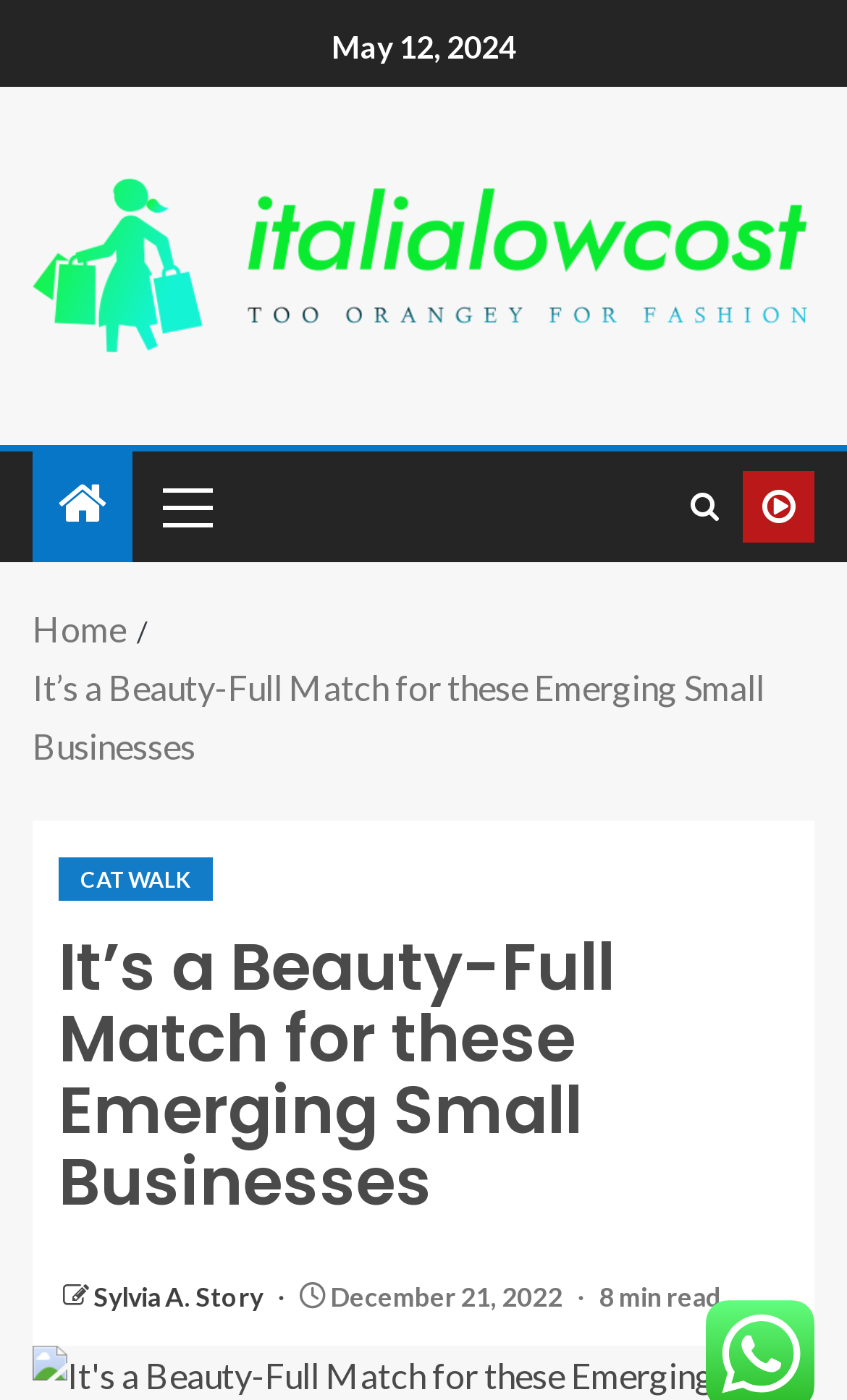Please specify the bounding box coordinates of the area that should be clicked to accomplish the following instruction: "click the italialowcost link". The coordinates should consist of four float numbers between 0 and 1, i.e., [left, top, right, bottom].

[0.038, 0.171, 0.962, 0.201]